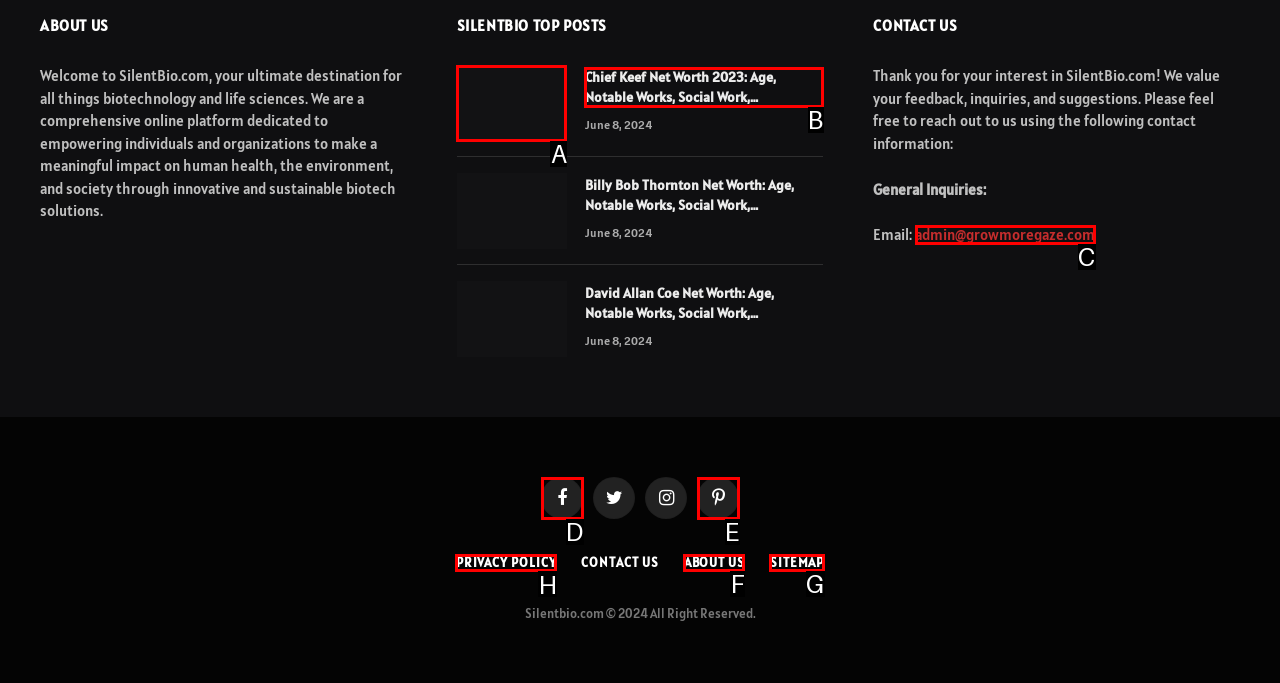Determine which HTML element to click on in order to complete the action: Read the Privacy Policy.
Reply with the letter of the selected option.

H